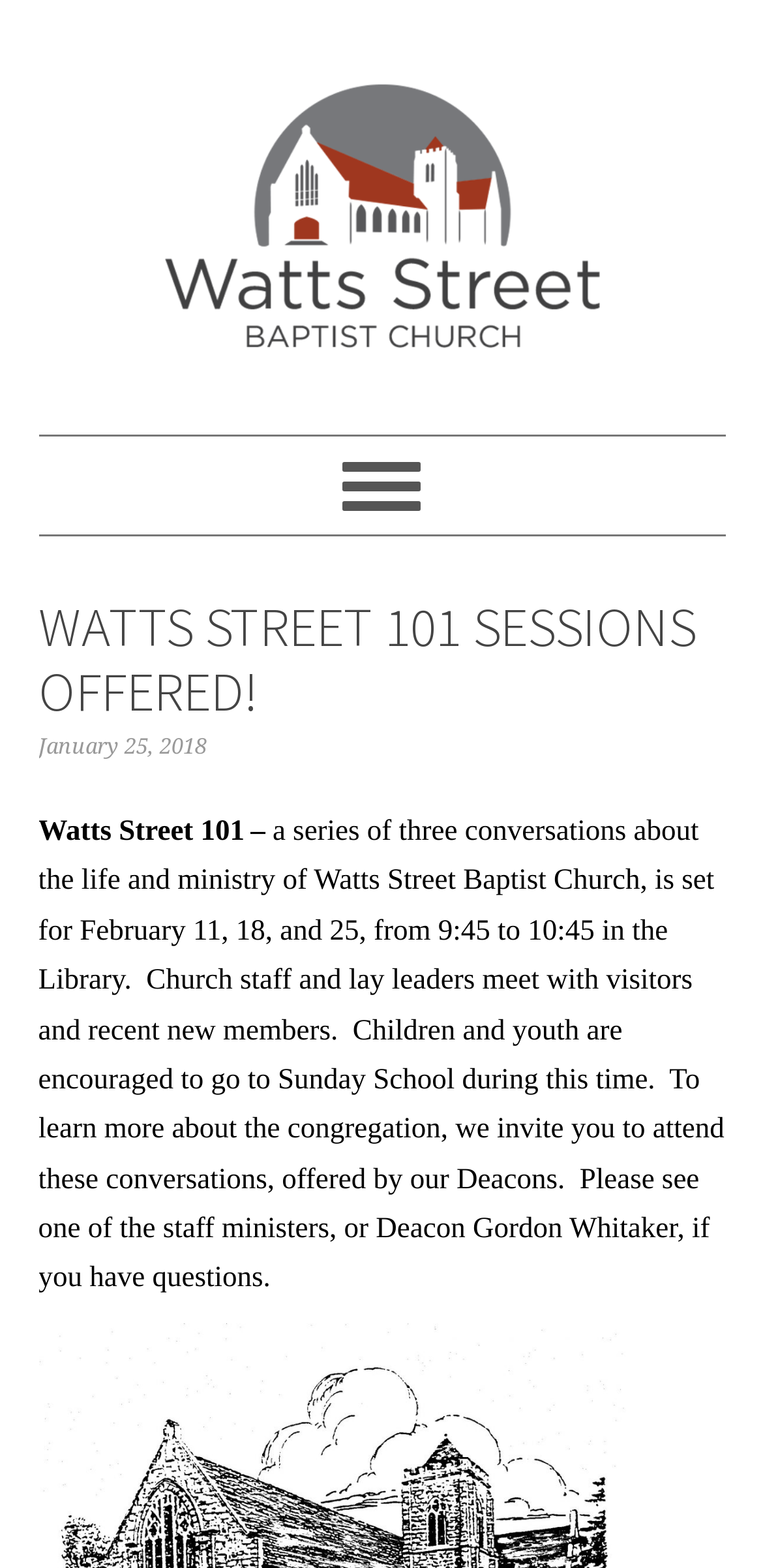Answer the following query with a single word or phrase:
Who can be contacted for questions about the Watts Street 101 sessions?

Staff ministers or Deacon Gordon Whitaker